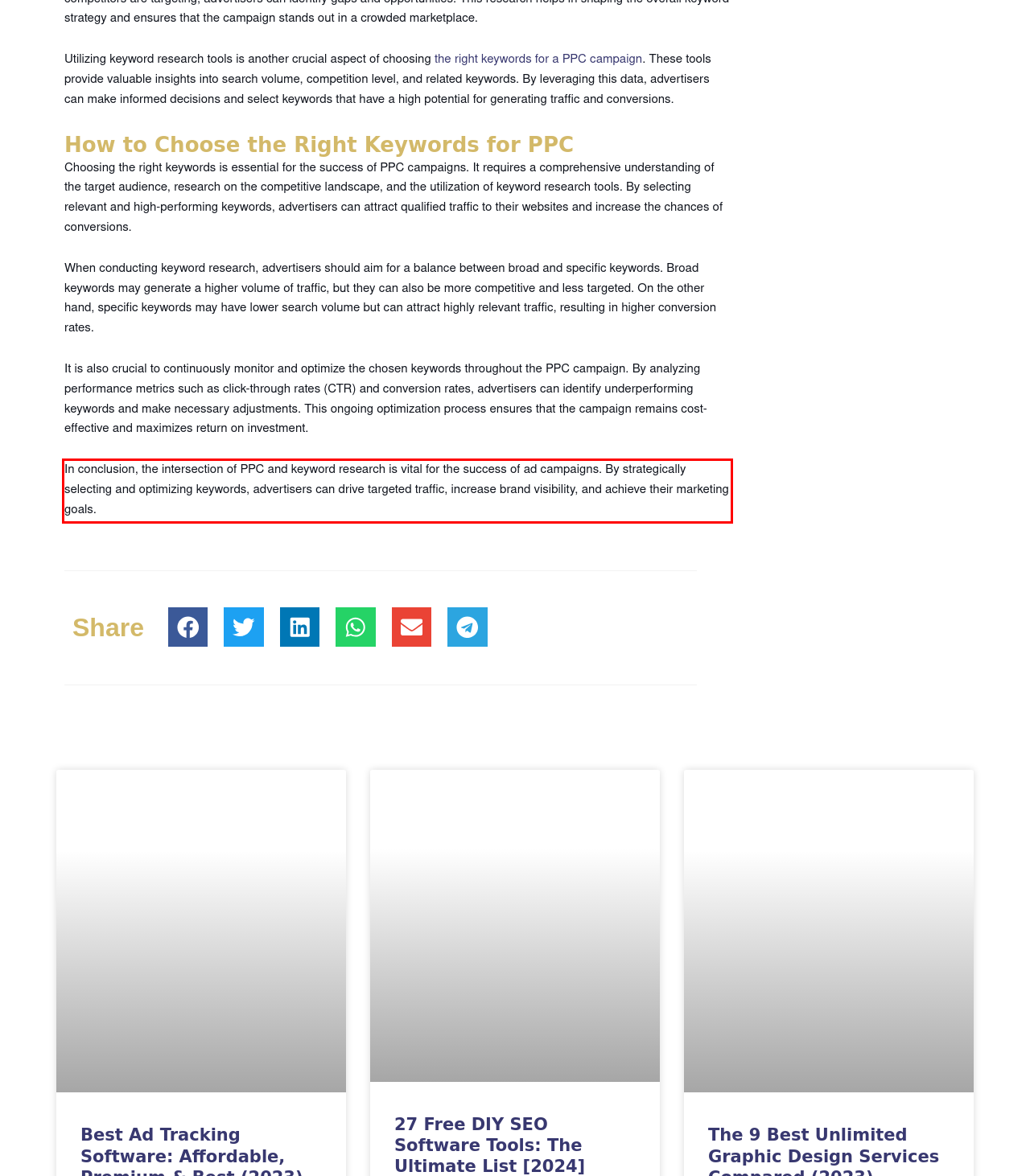Look at the provided screenshot of the webpage and perform OCR on the text within the red bounding box.

In conclusion, the intersection of PPC and keyword research is vital for the success of ad campaigns. By strategically selecting and optimizing keywords, advertisers can drive targeted traffic, increase brand visibility, and achieve their marketing goals.